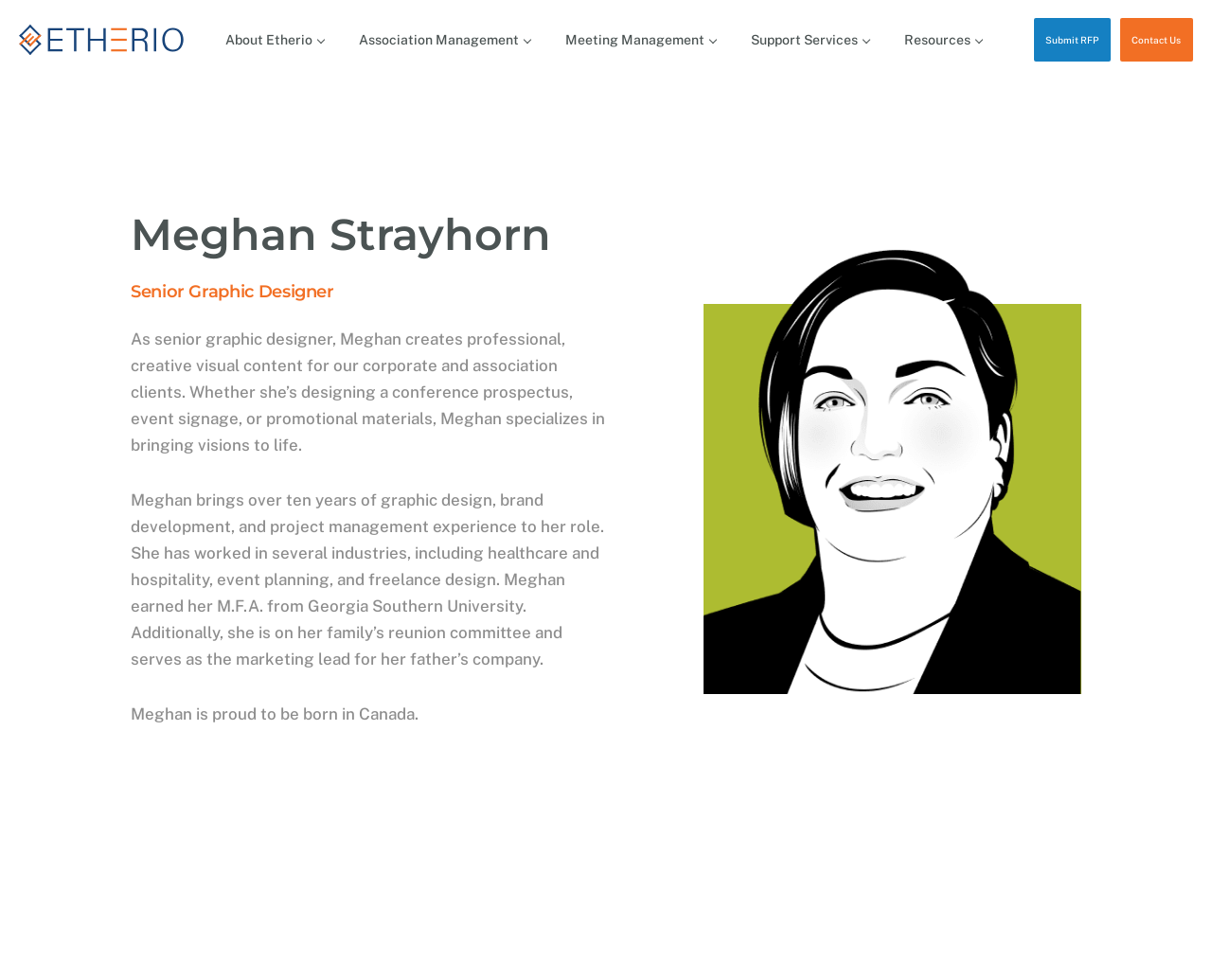Return the bounding box coordinates of the UI element that corresponds to this description: "Resources". The coordinates must be given as four float numbers in the range of 0 and 1, [left, top, right, bottom].

[0.739, 0.021, 0.818, 0.06]